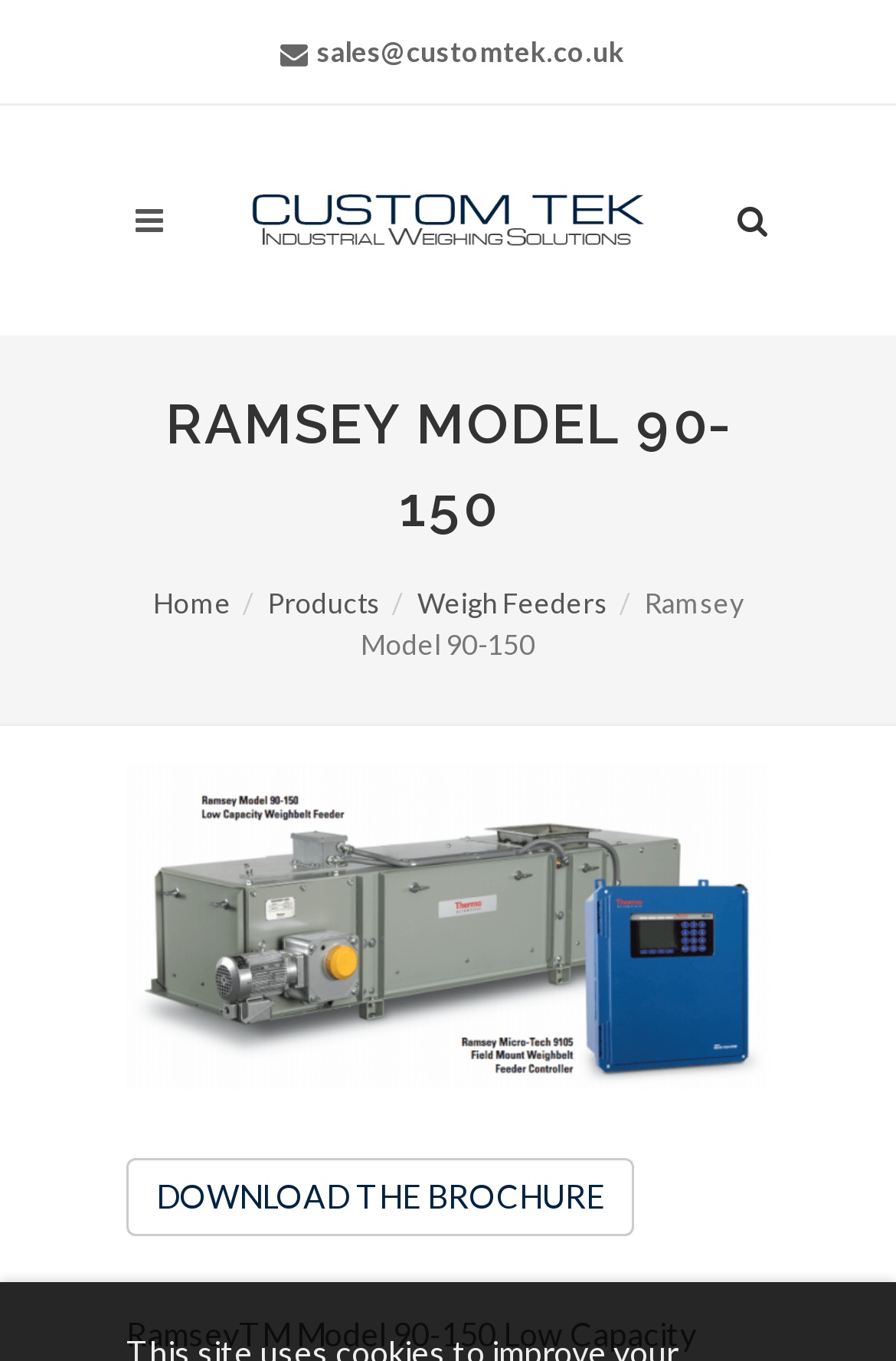How many navigation links are there?
Give a single word or phrase answer based on the content of the image.

3